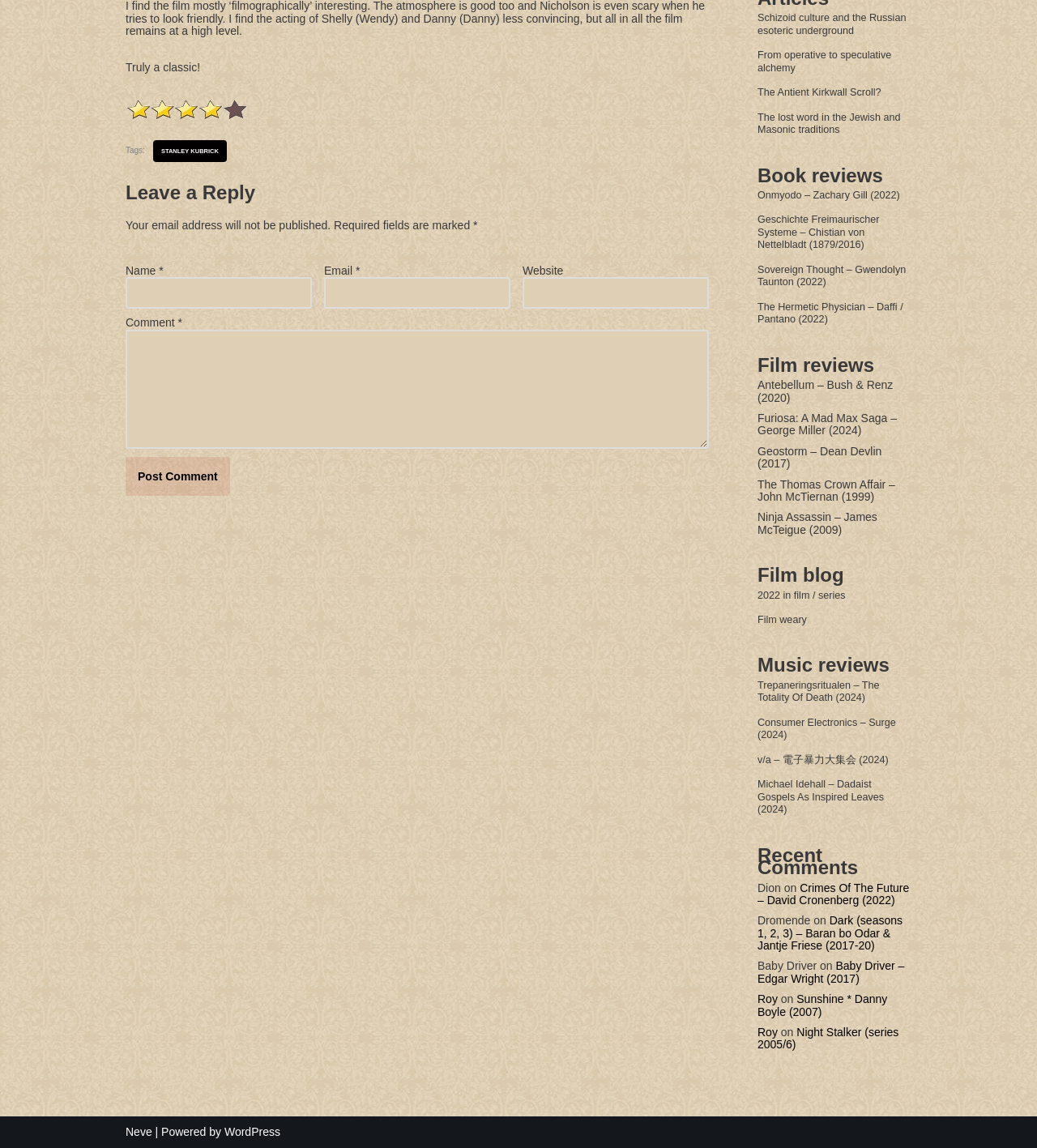Using the provided element description "Stanley Kubrick", determine the bounding box coordinates of the UI element.

[0.148, 0.122, 0.219, 0.141]